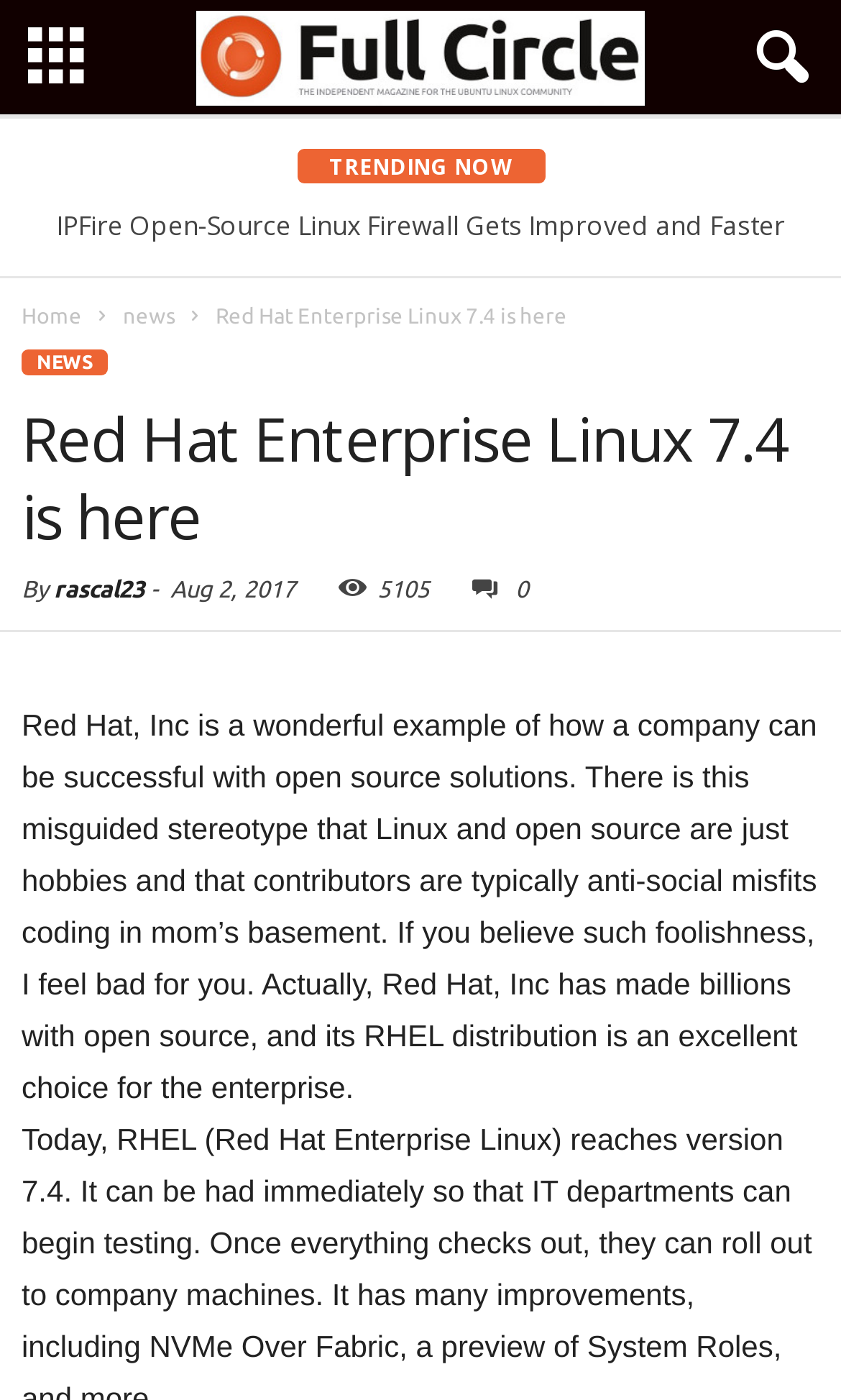Determine the bounding box coordinates of the element that should be clicked to execute the following command: "View the article about Red Hat Enterprise Linux 7.4".

[0.026, 0.285, 0.974, 0.396]